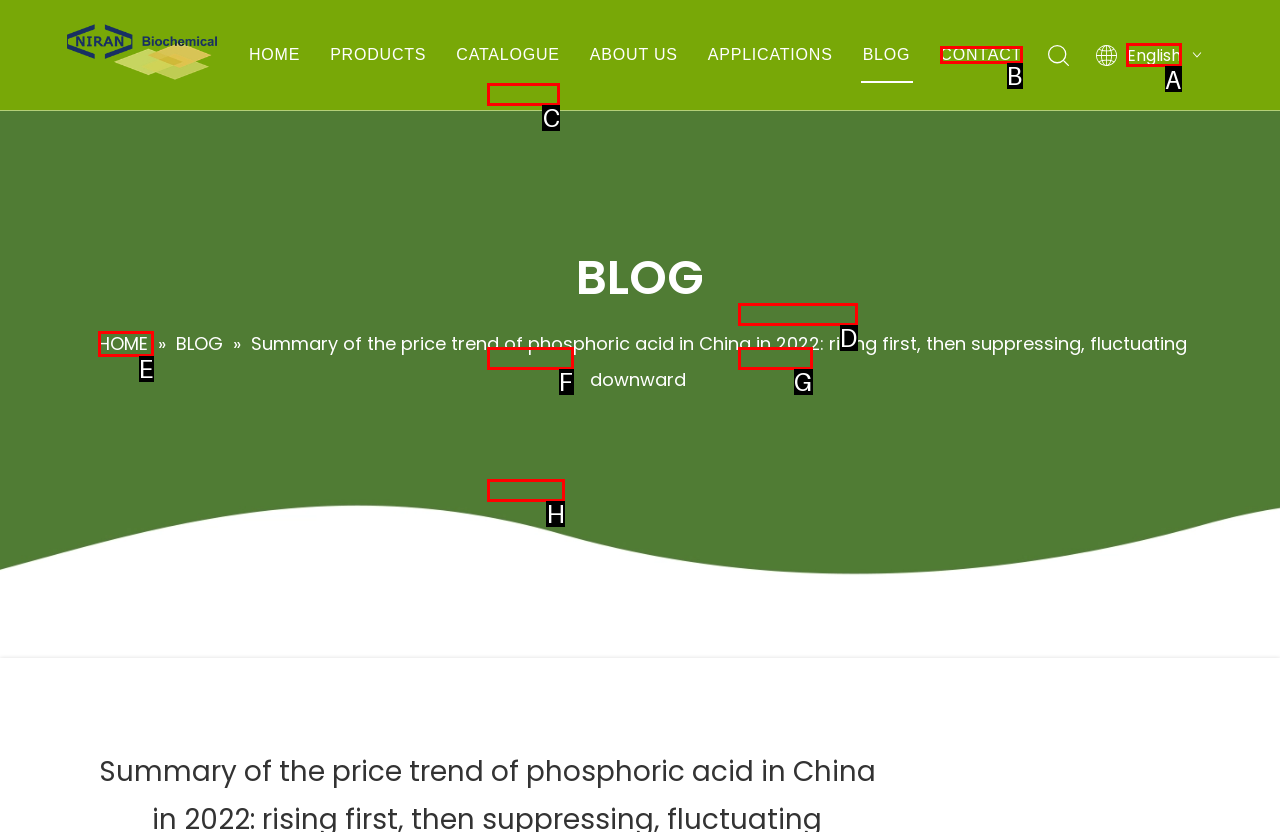Please identify the correct UI element to click for the task: switch to English Respond with the letter of the appropriate option.

A